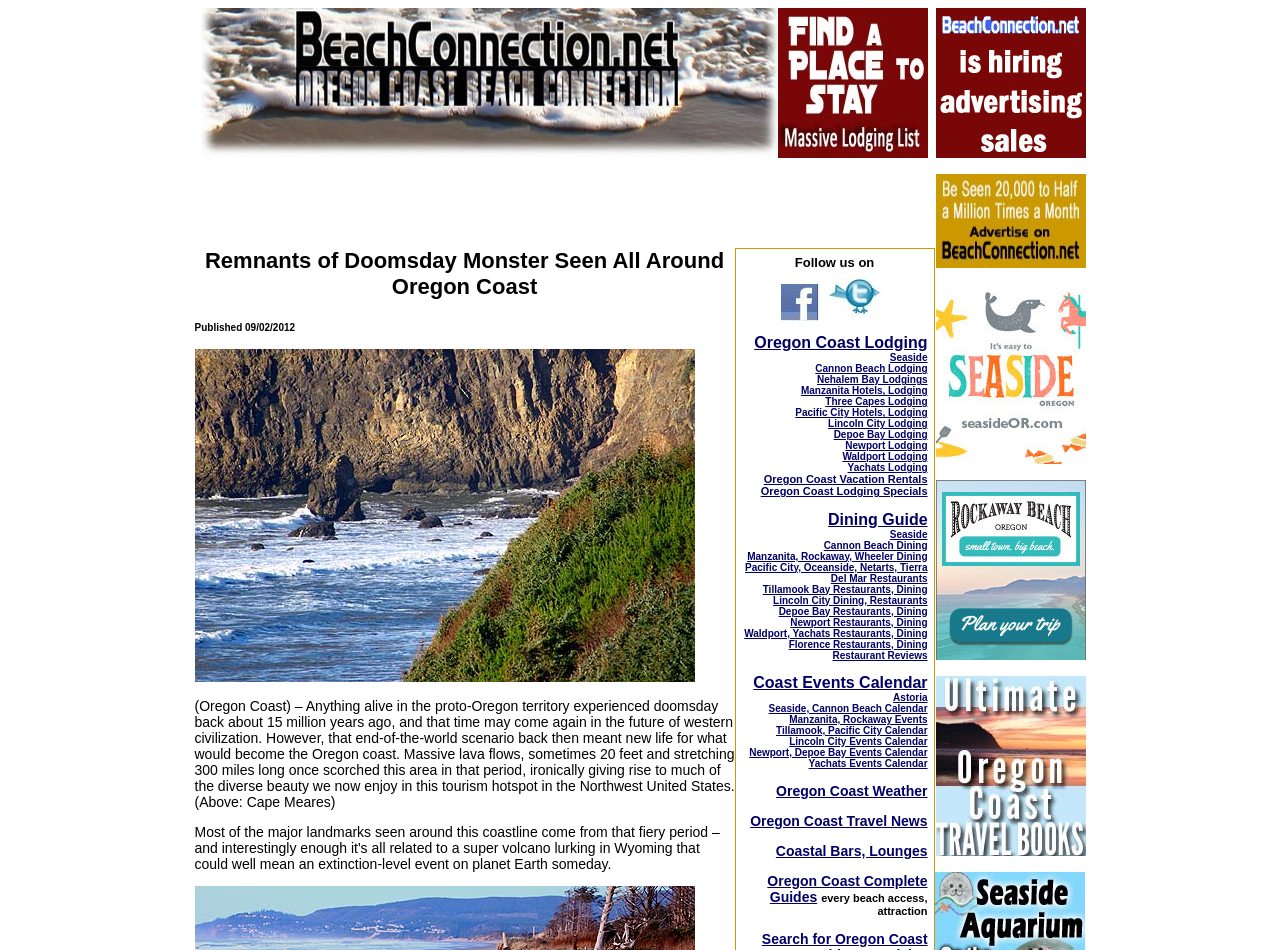Bounding box coordinates should be in the format (top-left x, top-left y, bottom-right x, bottom-right y) and all values should be floating point numbers between 0 and 1. Determine the bounding box coordinate for the UI element described as: Seaside

[0.695, 0.357, 0.725, 0.382]